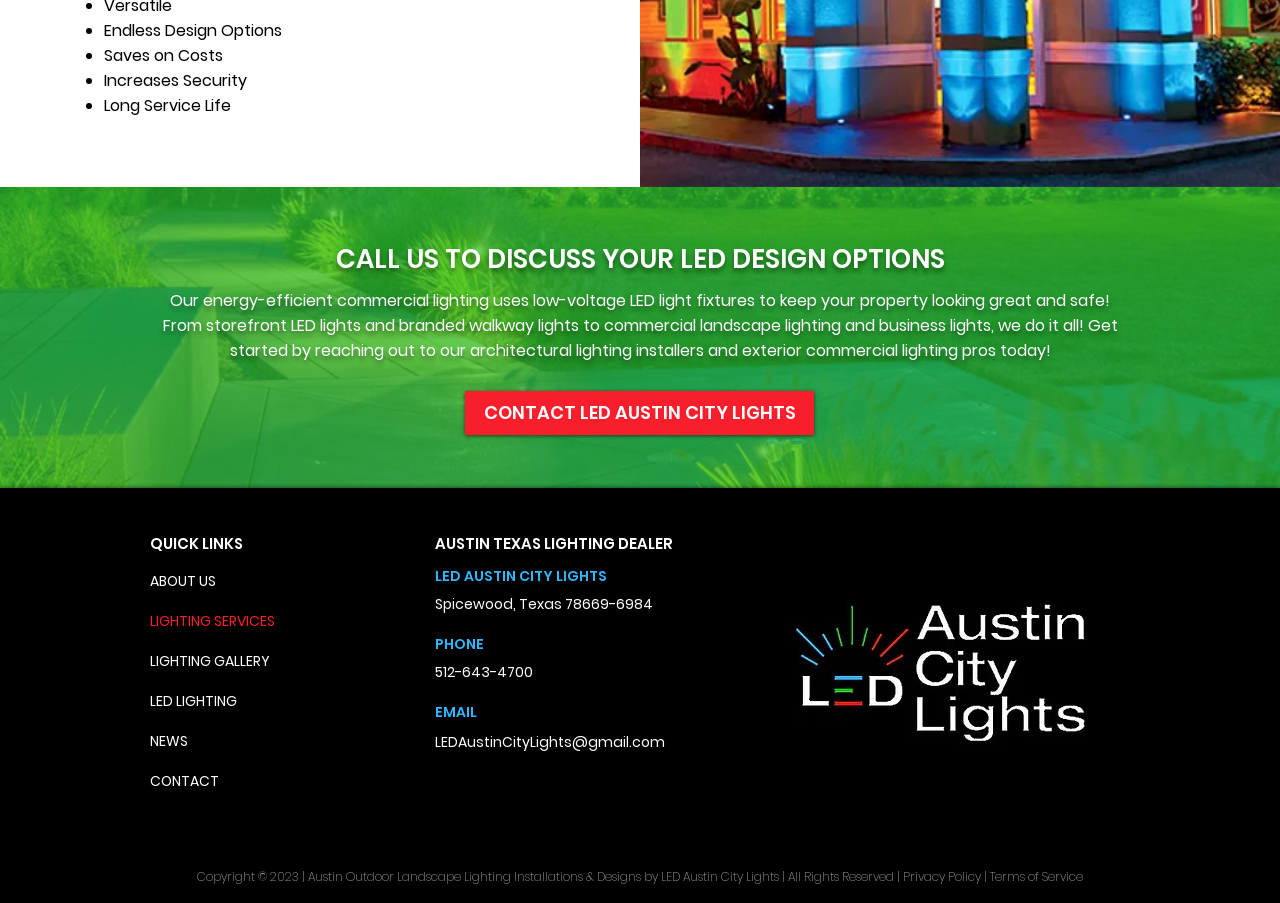Can you give a detailed response to the following question using the information from the image? What is the main service offered by this company?

Based on the webpage content, the company provides commercial LED lighting services, including storefront LED lights, branded walkway lights, commercial landscape lighting, and business lights. This is evident from the text 'Our energy-efficient commercial lighting uses low-voltage LED light fixtures...' and the heading 'CALL US TO DISCUSS YOUR LED DESIGN OPTIONS'.